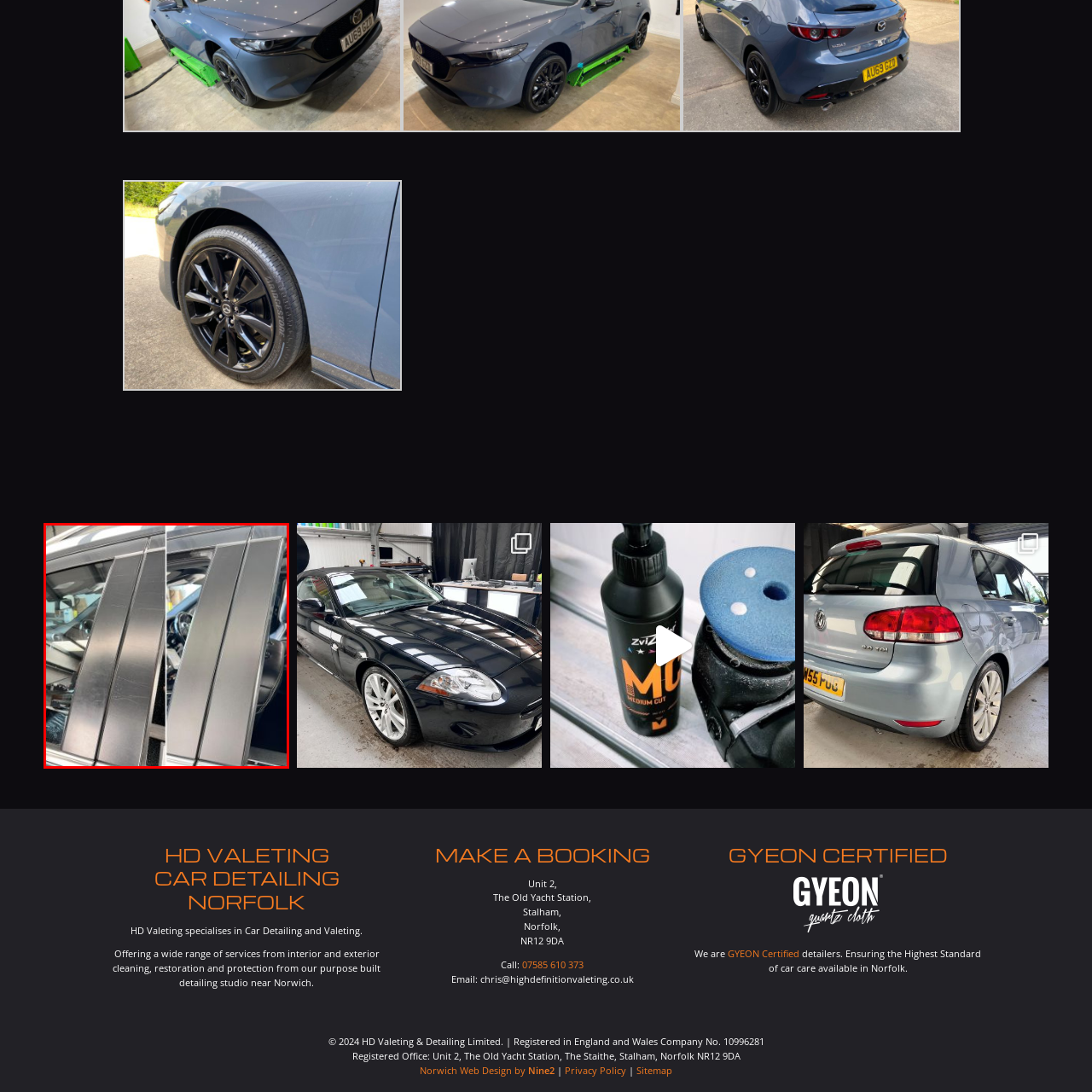Direct your attention to the area enclosed by the green rectangle and deliver a comprehensive answer to the subsequent question, using the image as your reference: 
What is the condition of the B-pillars on the left side?

The left side of the image displays the B-pillars before treatment, highlighting scratches and imperfections, which indicates that the B-pillars were not in a good condition before the restoration process.